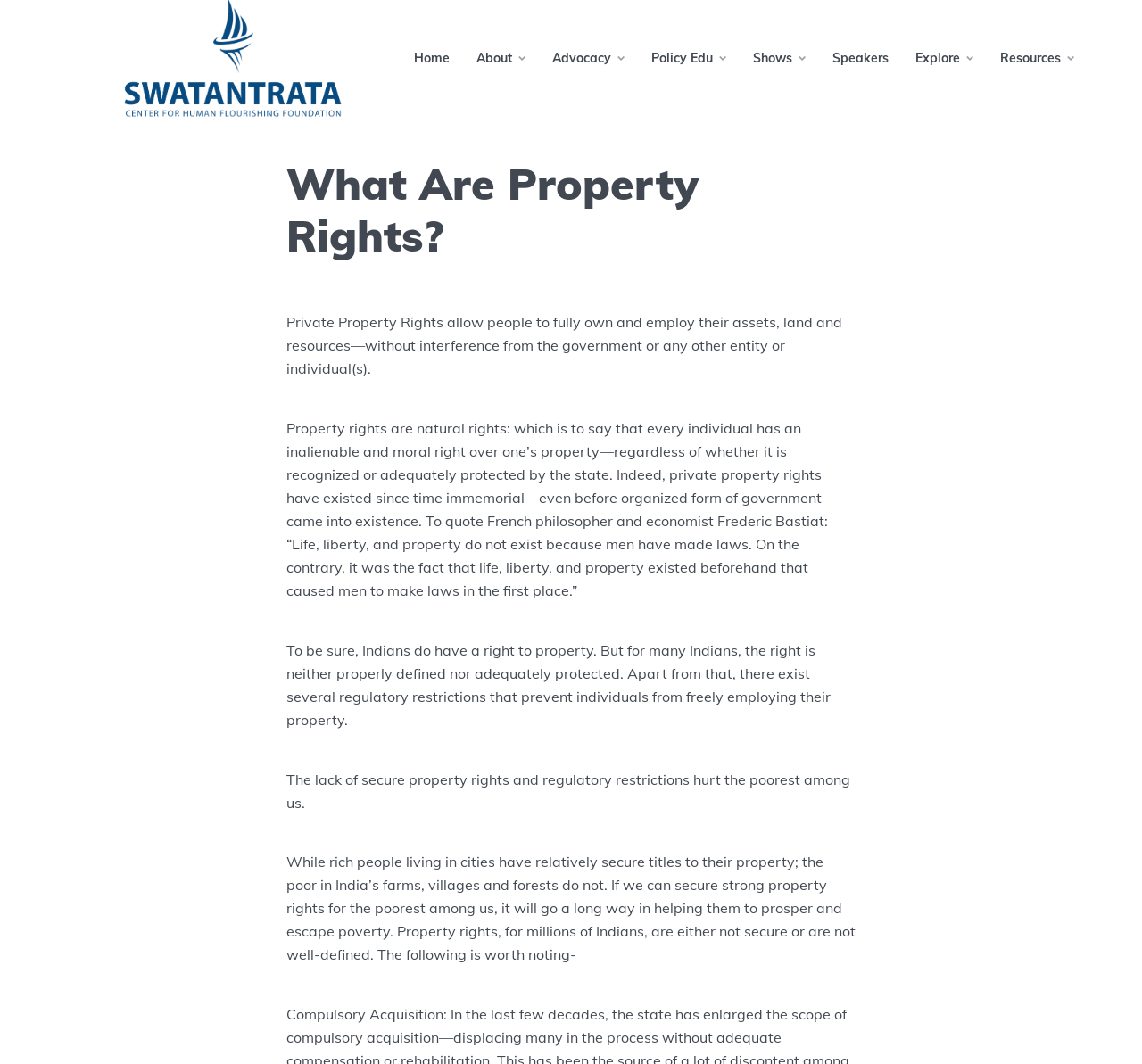Determine the bounding box coordinates of the clickable element necessary to fulfill the instruction: "explore resources". Provide the coordinates as four float numbers within the 0 to 1 range, i.e., [left, top, right, bottom].

[0.876, 0.034, 0.941, 0.075]